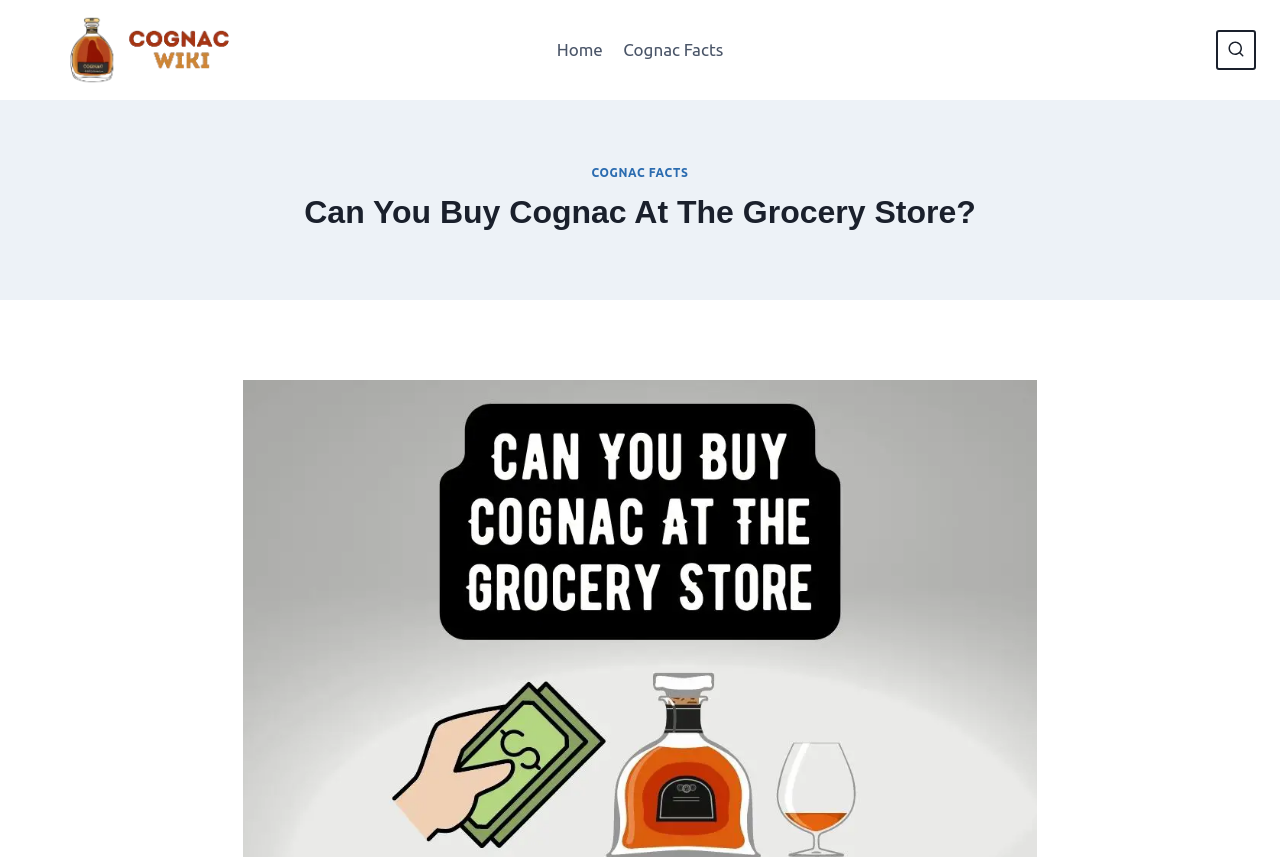Could you identify the text that serves as the heading for this webpage?

Can You Buy Cognac At The Grocery Store?